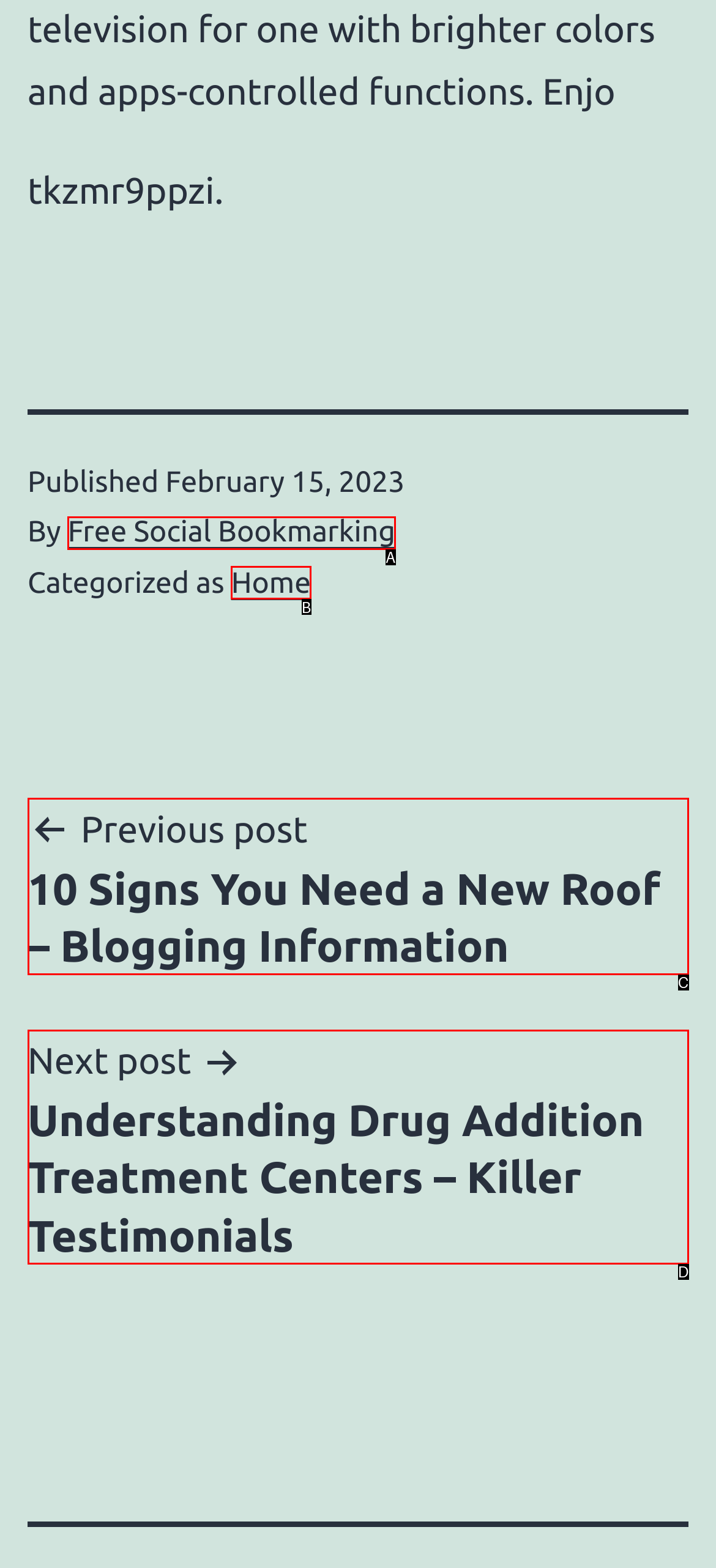Find the option that fits the given description: Free Social Bookmarking
Answer with the letter representing the correct choice directly.

A